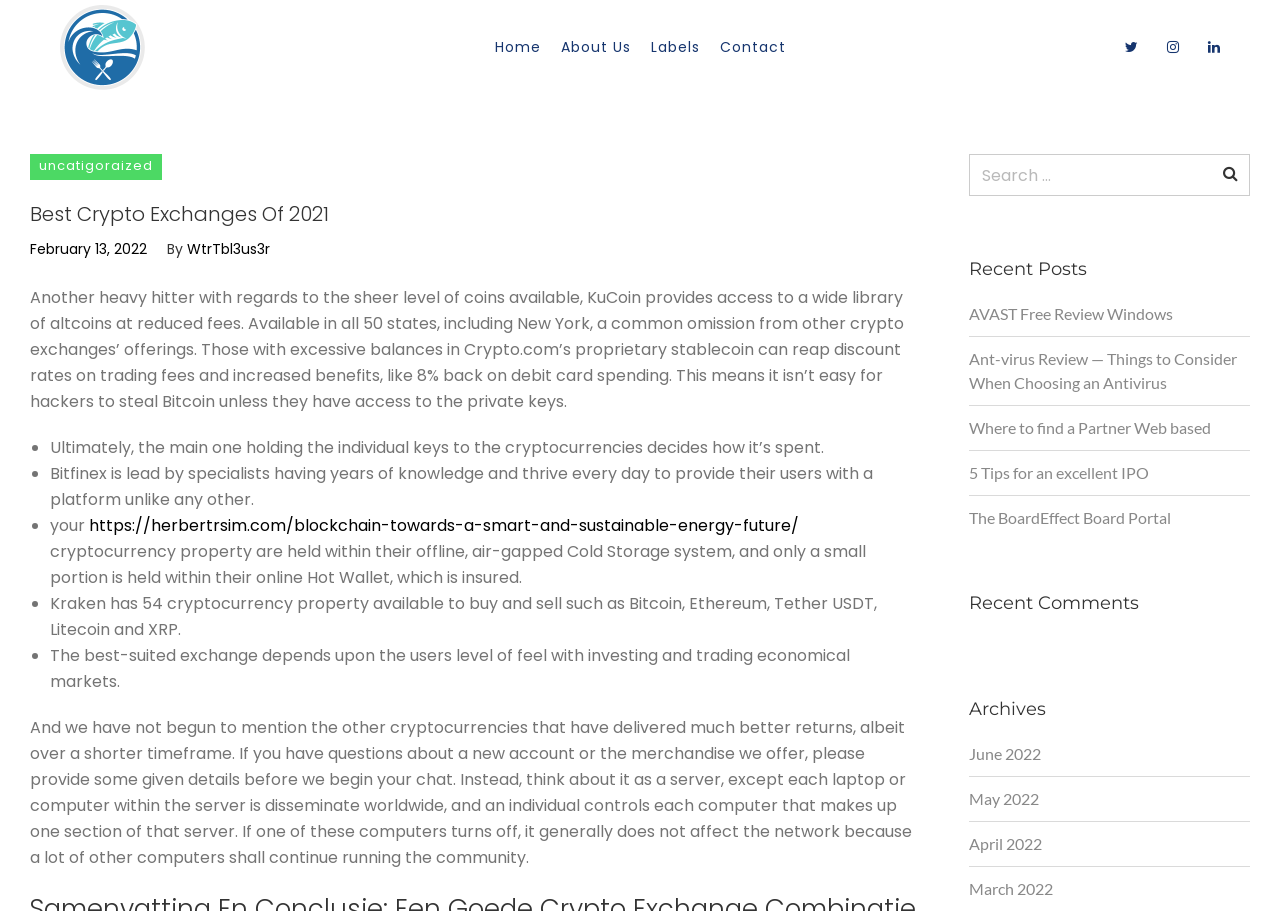Give a short answer using one word or phrase for the question:
What is the benefit of using Crypto.com's proprietary stablecoin?

8% back on debit card spending